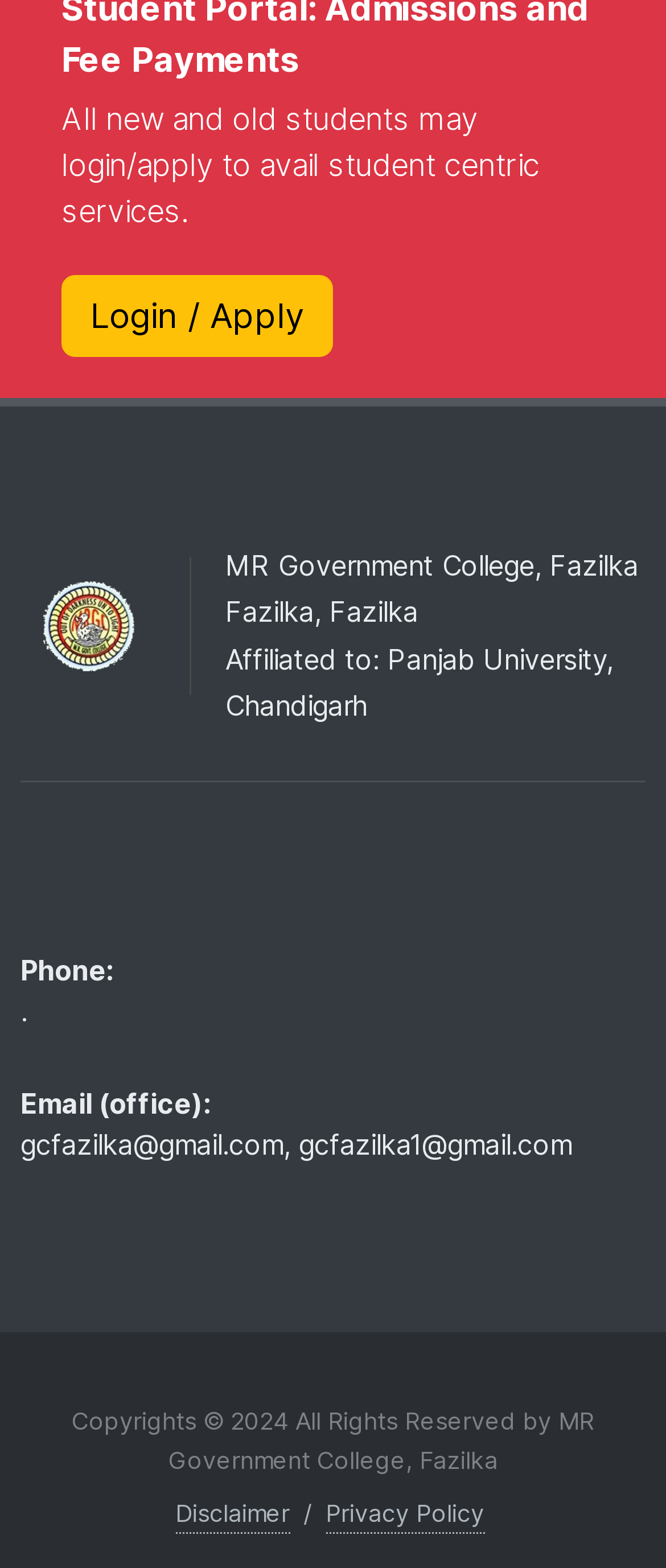What are the email addresses of the college office?
Could you answer the question with a detailed and thorough explanation?

I found the email addresses by looking at the StaticText elements with the texts 'gcfazilka@gmail.com' and 'gcfazilka1@gmail.com' which are located at the bottom of the webpage, indicating that they are the email addresses of the college office.